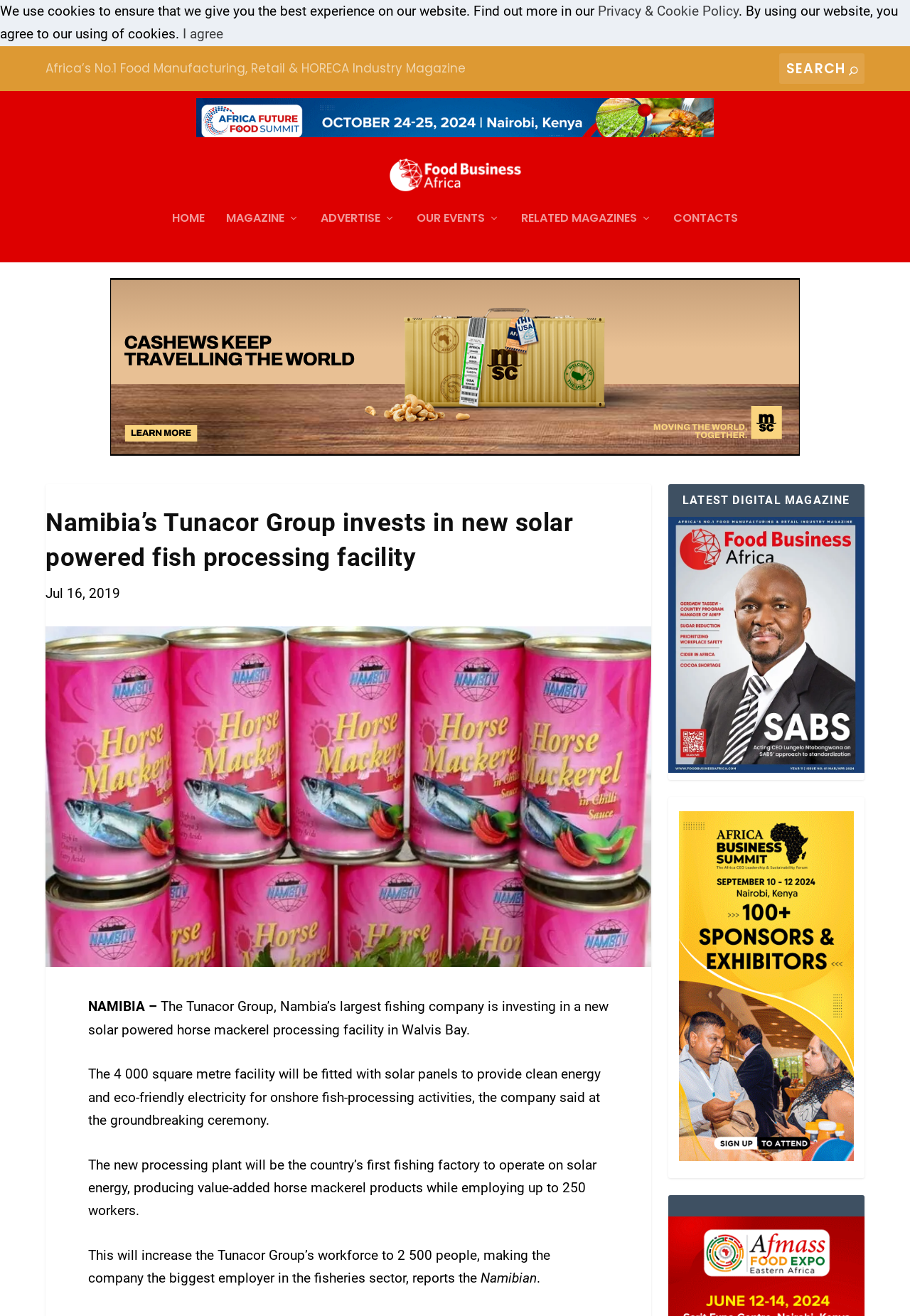Determine the bounding box coordinates of the clickable element to complete this instruction: "Contact us". Provide the coordinates in the format of four float numbers between 0 and 1, [left, top, right, bottom].

[0.74, 0.15, 0.811, 0.188]